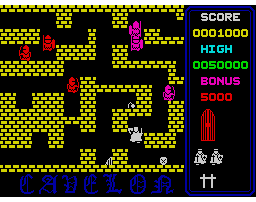What color is the player character?
Provide a well-explained and detailed answer to the question.

The player character is depicted in gray, navigating through the intricate corridors of stonework in the maze-like layout of the game.